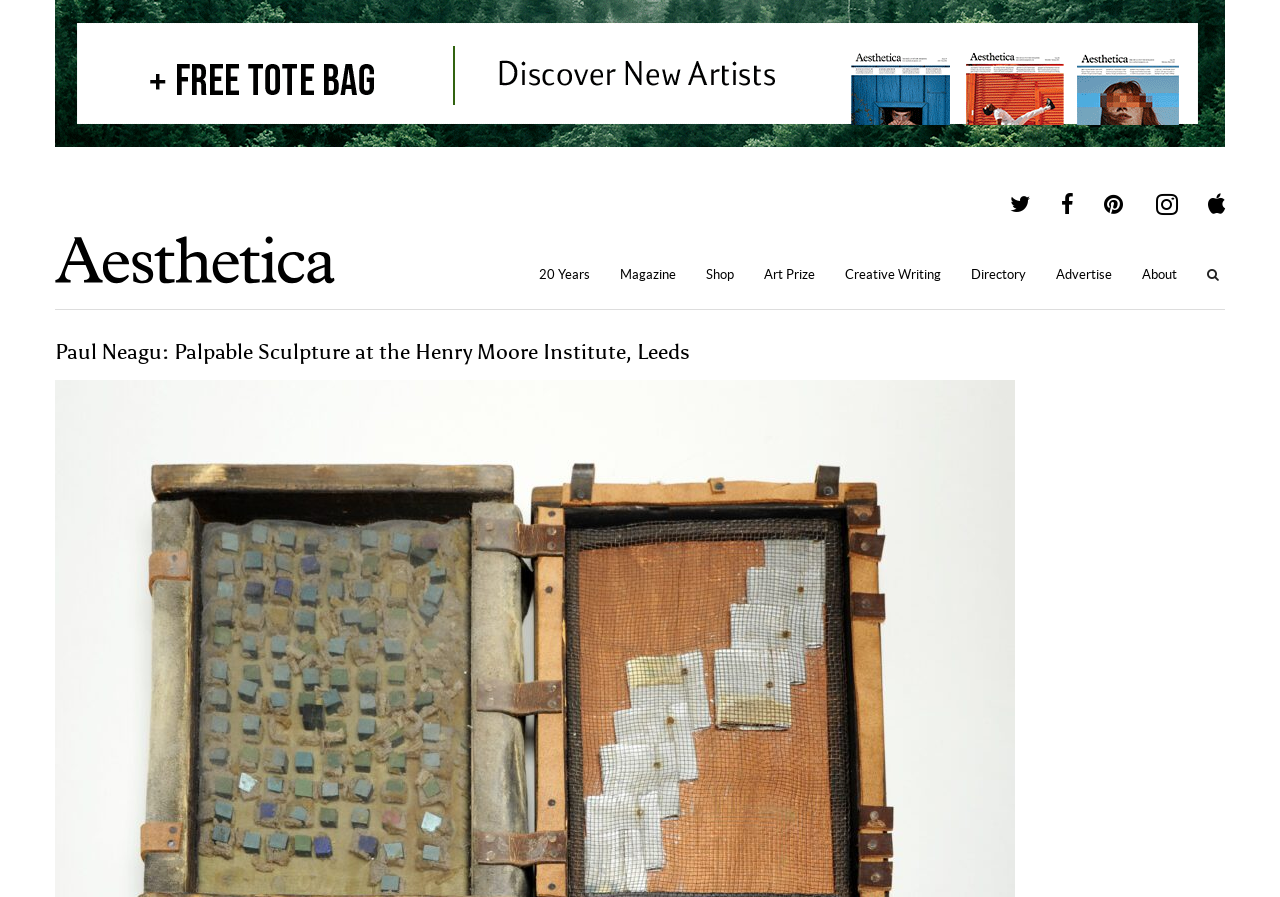Determine the coordinates of the bounding box that should be clicked to complete the instruction: "search for the Art Prize". The coordinates should be represented by four float numbers between 0 and 1: [left, top, right, bottom].

[0.585, 0.287, 0.648, 0.328]